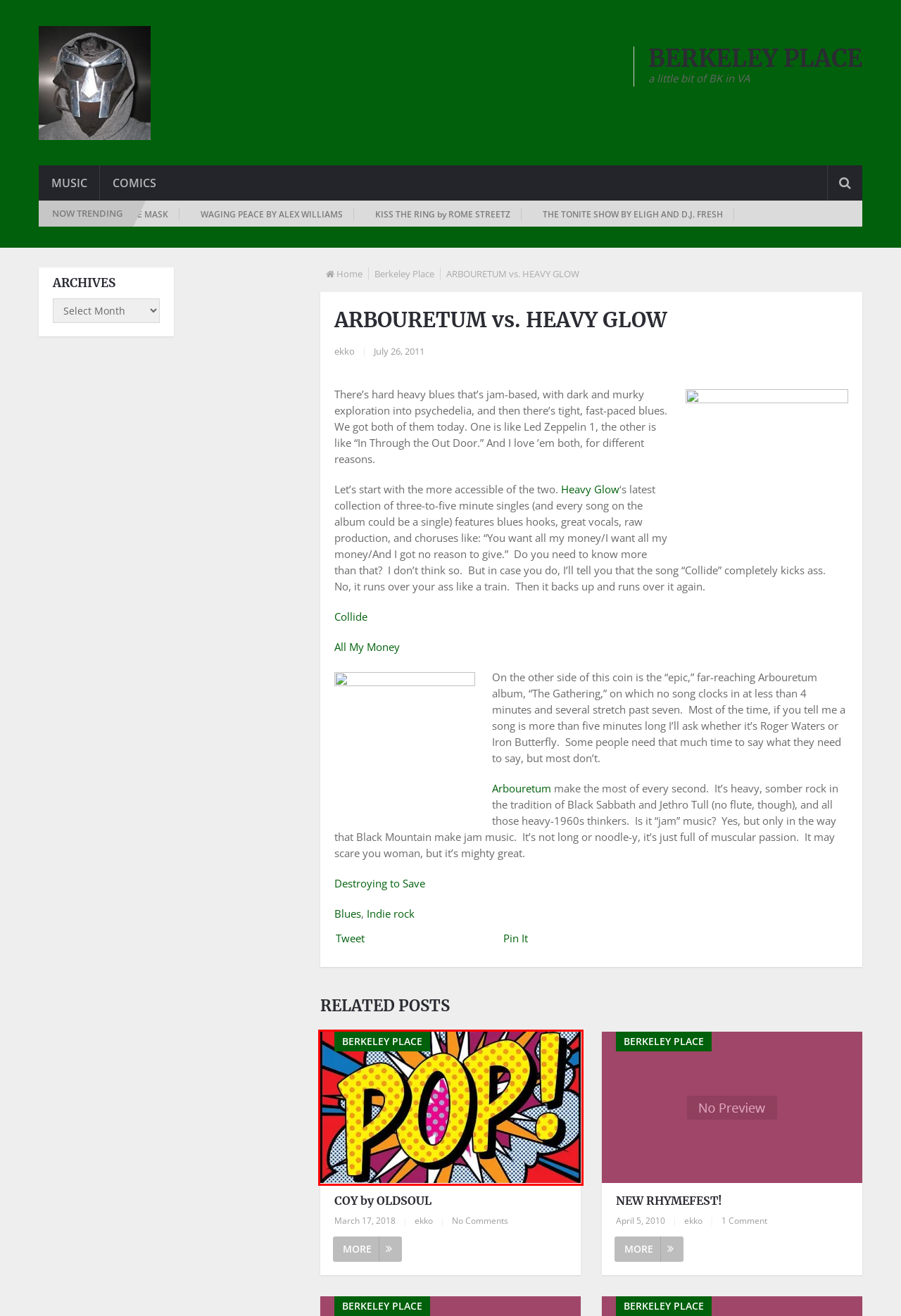Consider the screenshot of a webpage with a red bounding box around an element. Select the webpage description that best corresponds to the new page after clicking the element inside the red bounding box. Here are the candidates:
A. KISS THE RING by ROME STREETZ - Berkeley Place
B. Berkeley Place
C. Blues – Berkeley Place
D. COY by OLDSOUL - Berkeley Place
E. Thrill Jockey
F. WAGING PEACE BY ALEX WILLIAMS - Berkeley Place
G. NEW RHYMEFEST! - Berkeley Place
H. THE 50 BEST ALBUMS OF 2023 - Berkeley Place

D